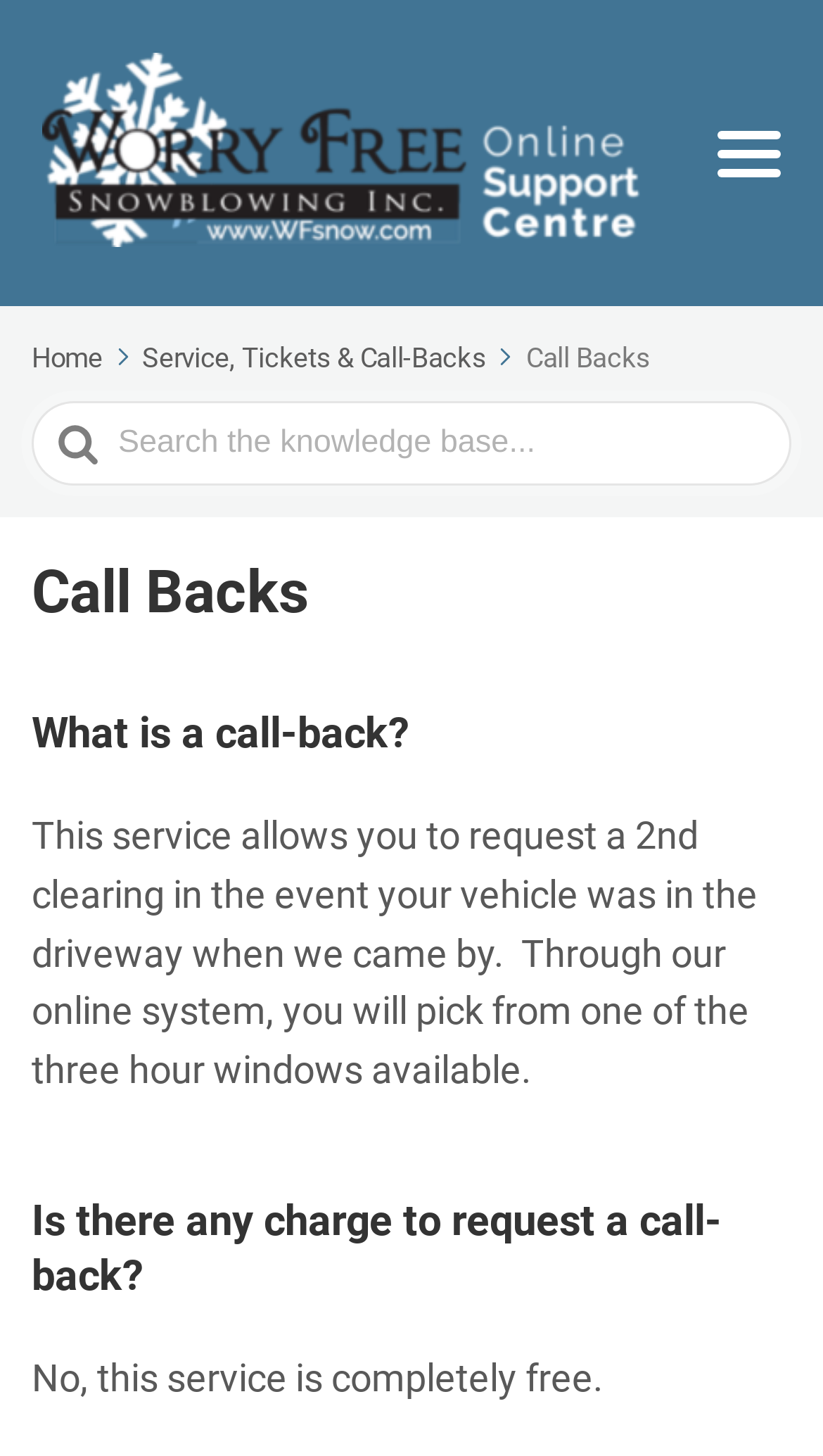Given the webpage screenshot and the description, determine the bounding box coordinates (top-left x, top-left y, bottom-right x, bottom-right y) that define the location of the UI element matching this description: Menu

[0.872, 0.089, 0.949, 0.121]